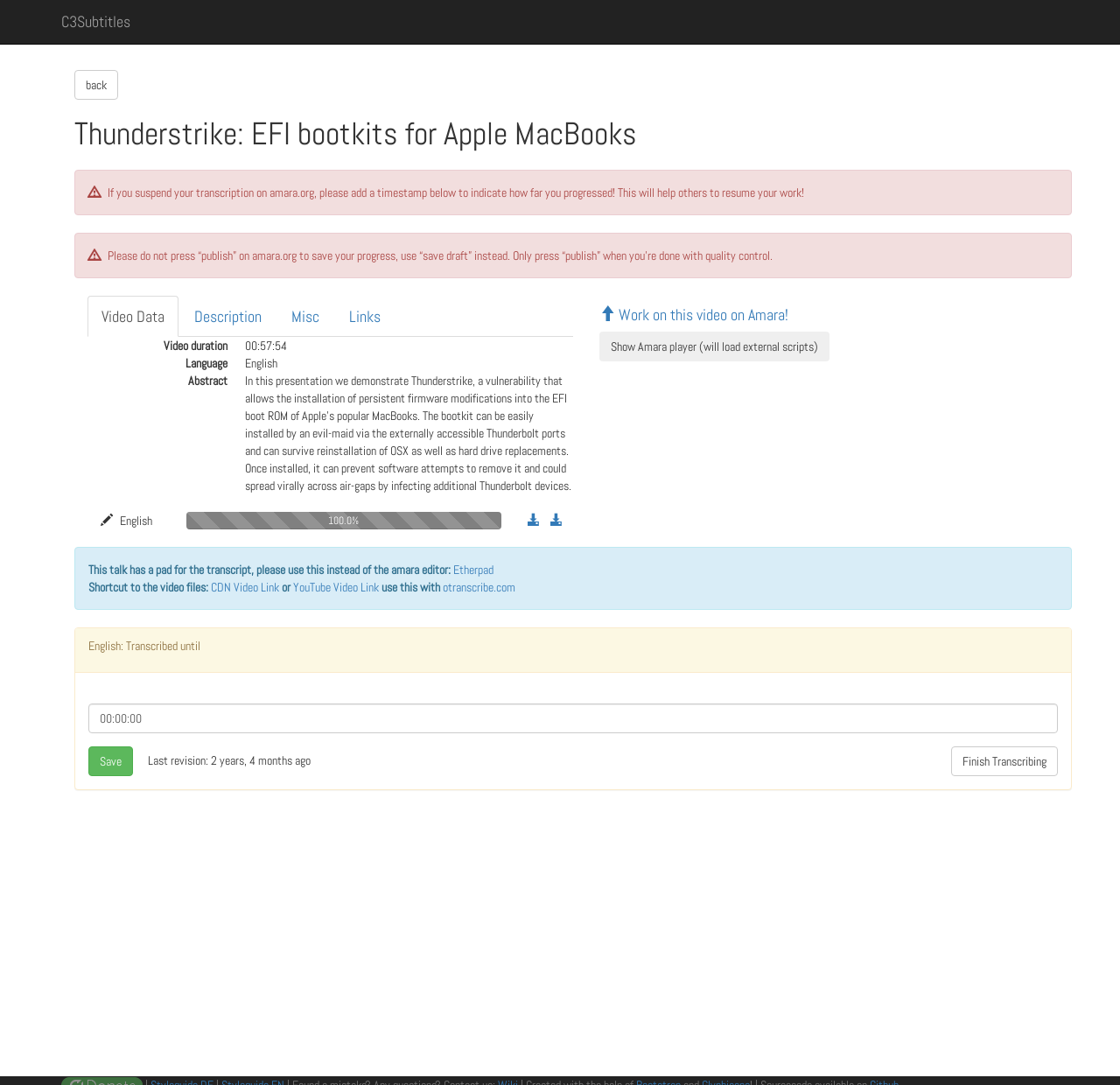What is the purpose of the 'Work on this video on Amara!' link?
From the details in the image, provide a complete and detailed answer to the question.

I inferred the purpose of the link by its text and the context of the webpage, which is about video transcription, so the link is likely to take the user to a page where they can work on the video transcription.